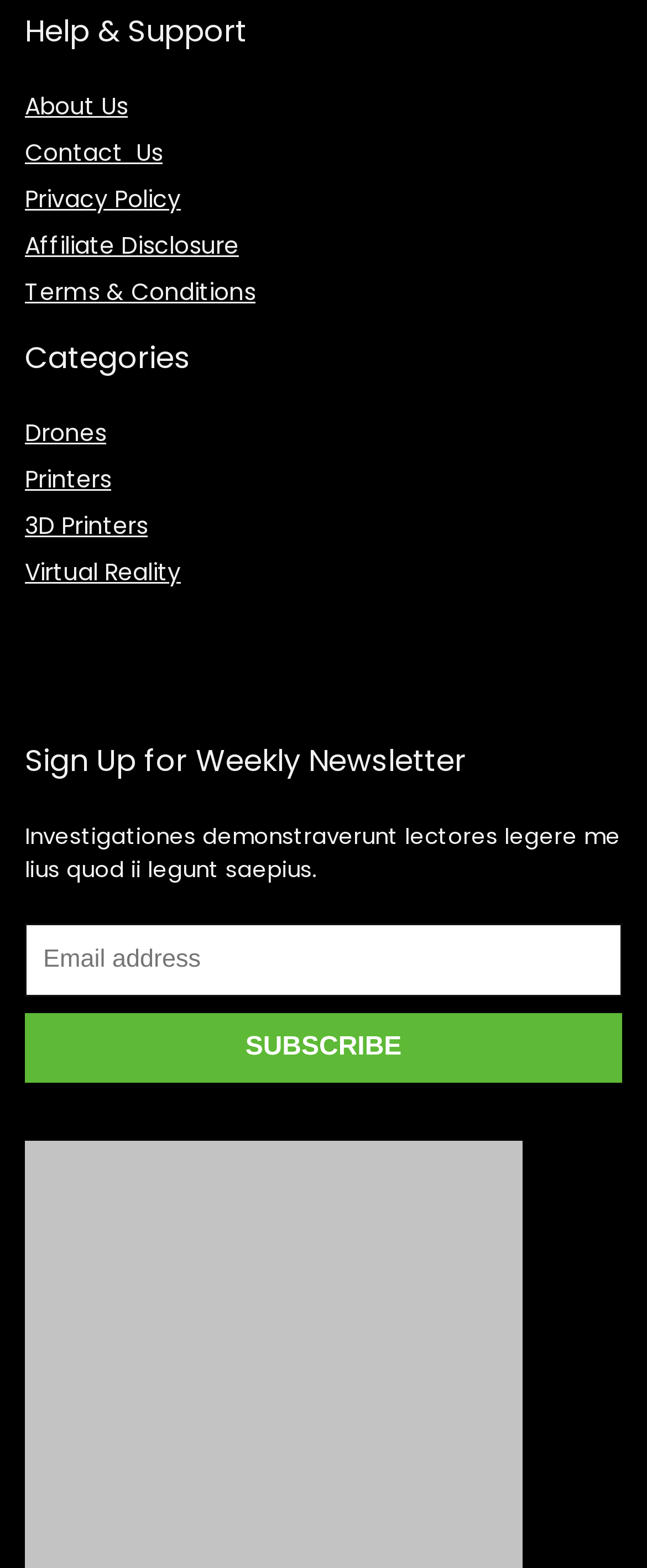What is the last link listed in the webpage?
We need a detailed and exhaustive answer to the question. Please elaborate.

The last link listed in the webpage is 'Whatsapp Image 2023 10 28 At 18.33.05 5fbdc92b' with bounding box coordinates [0.038, 0.726, 0.808, 0.748].